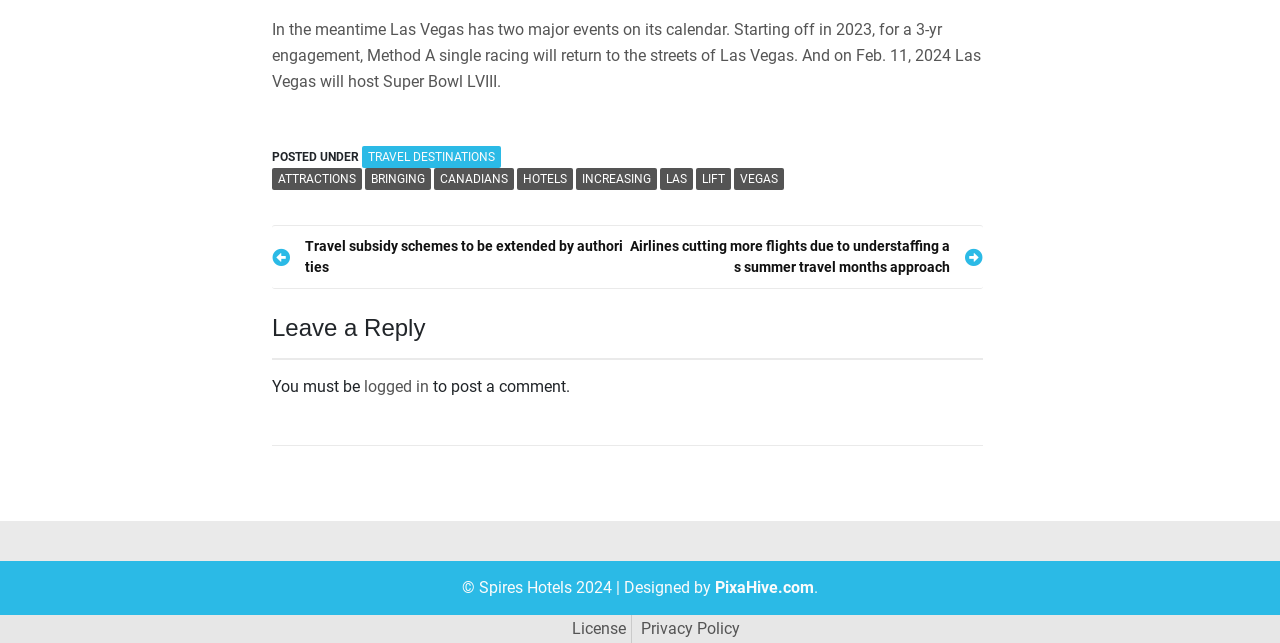Please determine the bounding box coordinates of the element's region to click in order to carry out the following instruction: "Click on License". The coordinates should be four float numbers between 0 and 1, i.e., [left, top, right, bottom].

[0.447, 0.962, 0.489, 0.992]